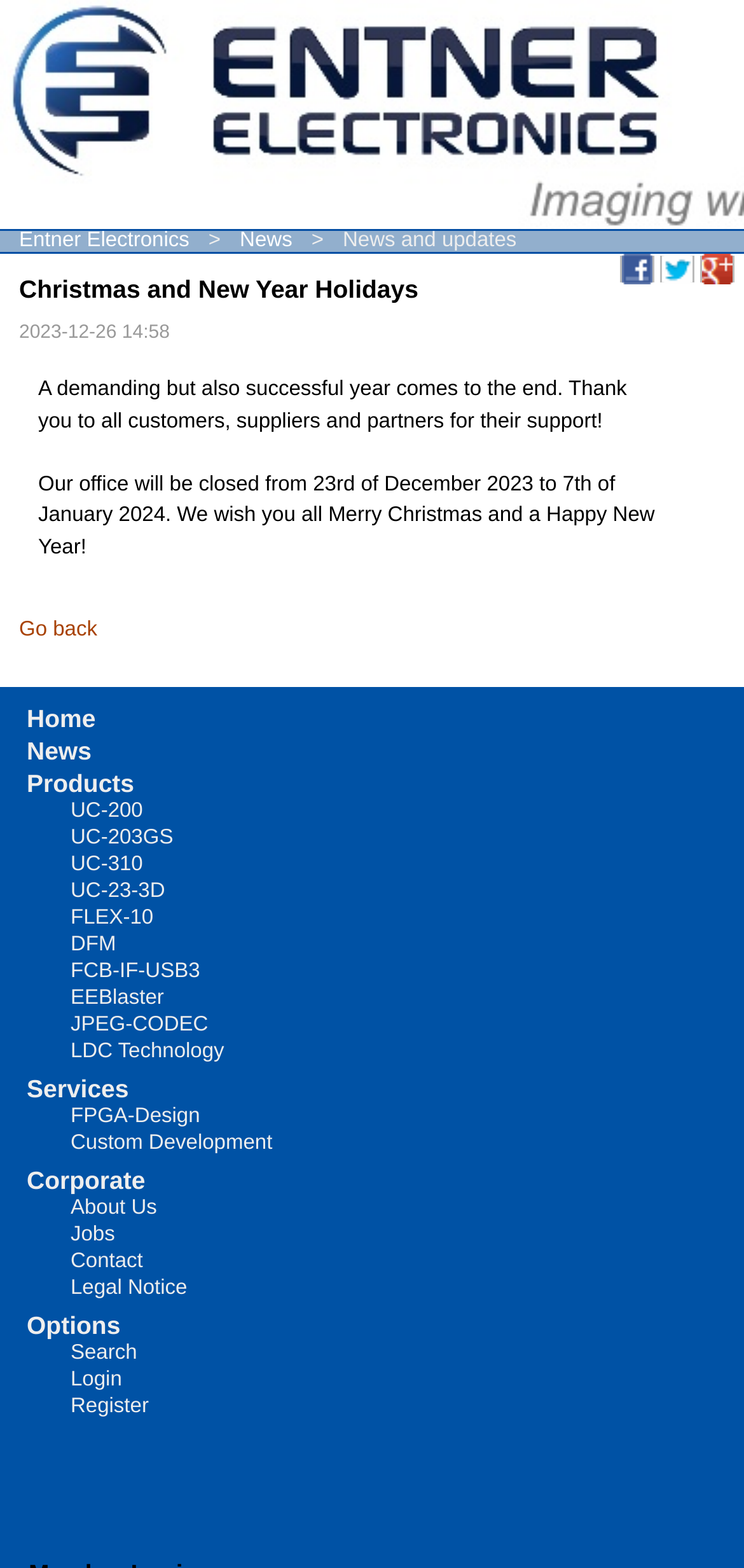Identify and provide the title of the webpage.

Christmas and New Year Holidays